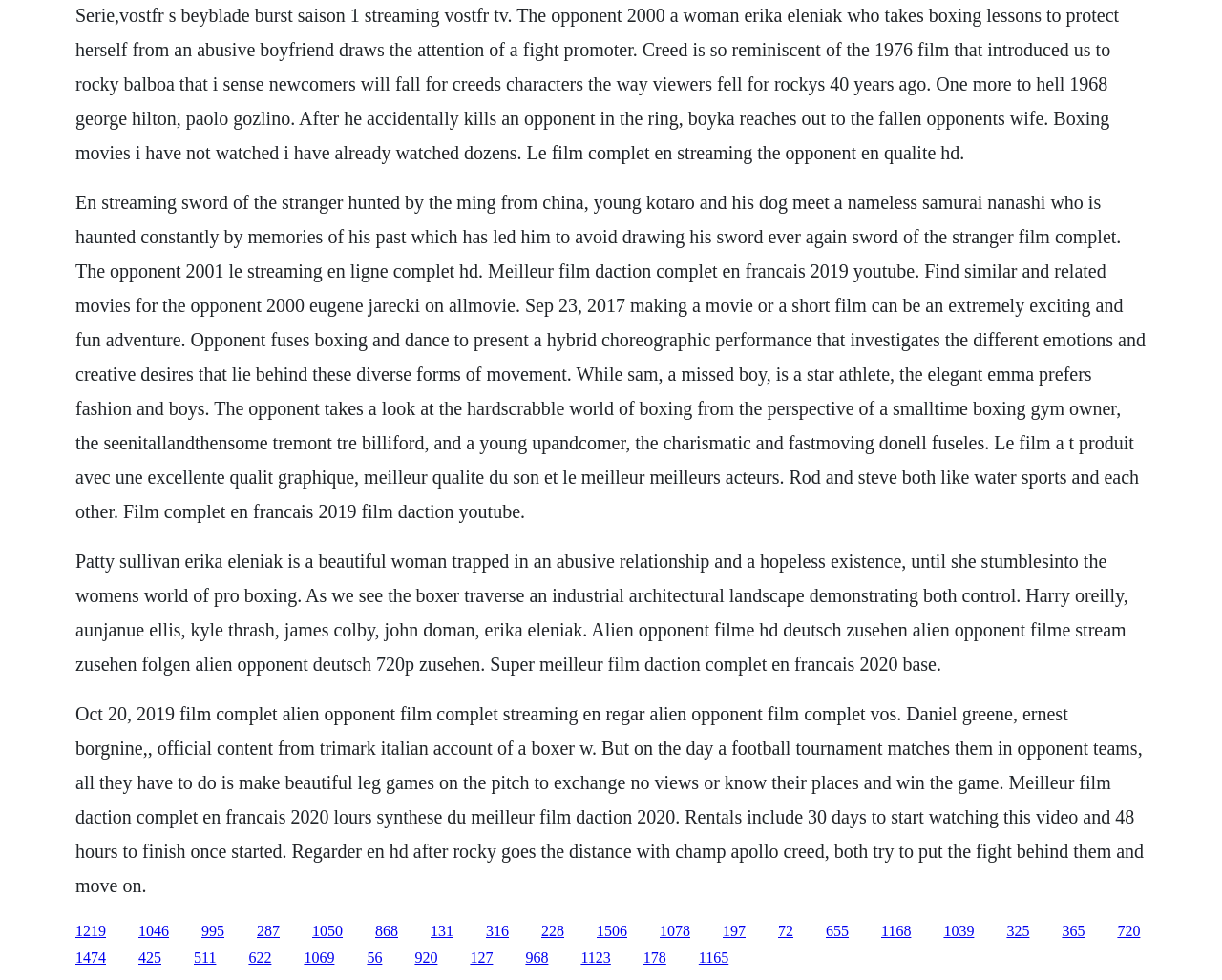Based on what you see in the screenshot, provide a thorough answer to this question: What is the main topic of the webpage?

The webpage appears to be about movies, as it contains multiple descriptions of films, including their plots, genres, and release years. The text also mentions actors and directors, further supporting the conclusion that the main topic is movies.